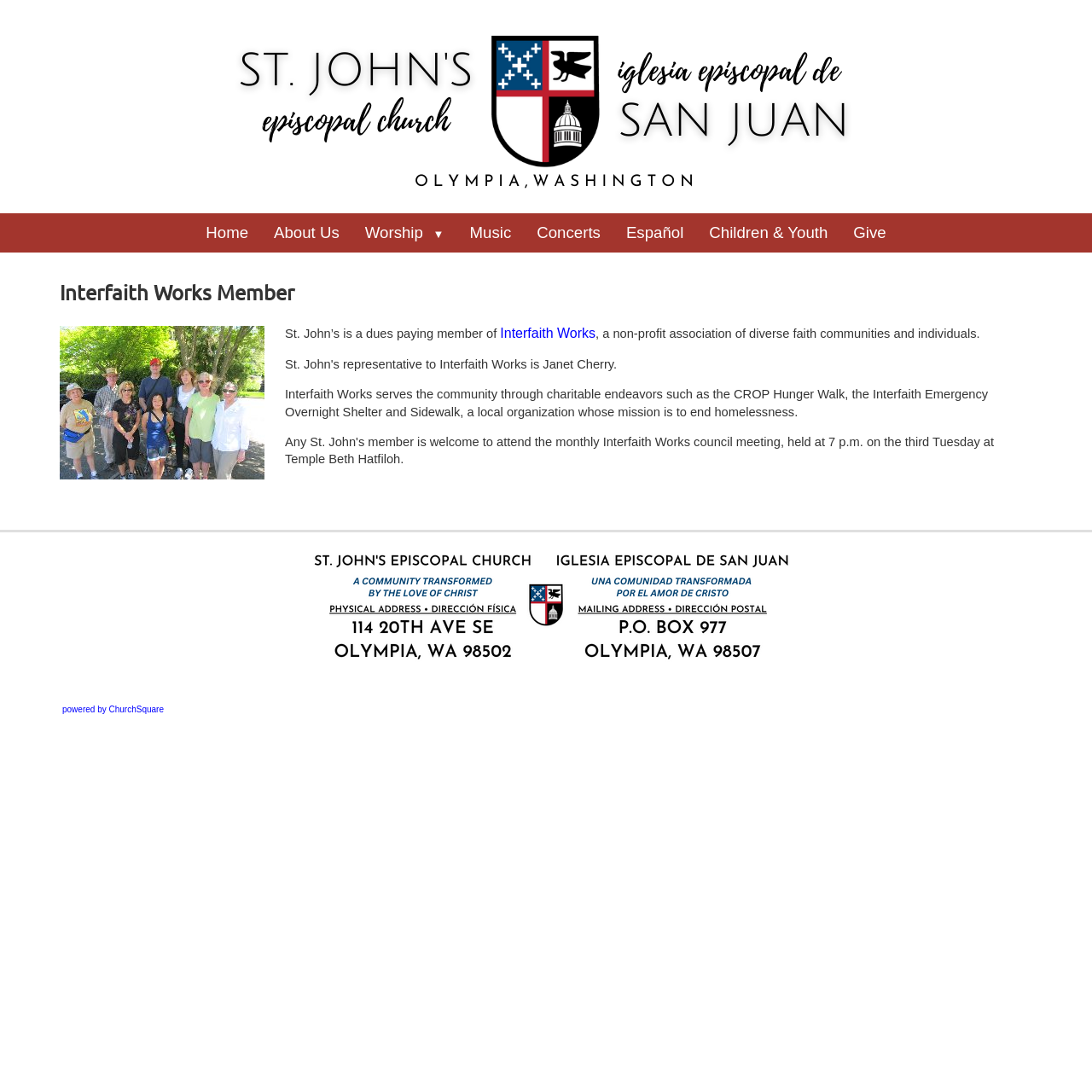Answer the question in a single word or phrase:
What is the name of the representative of St. John's to Interfaith Works?

Janet Cherry